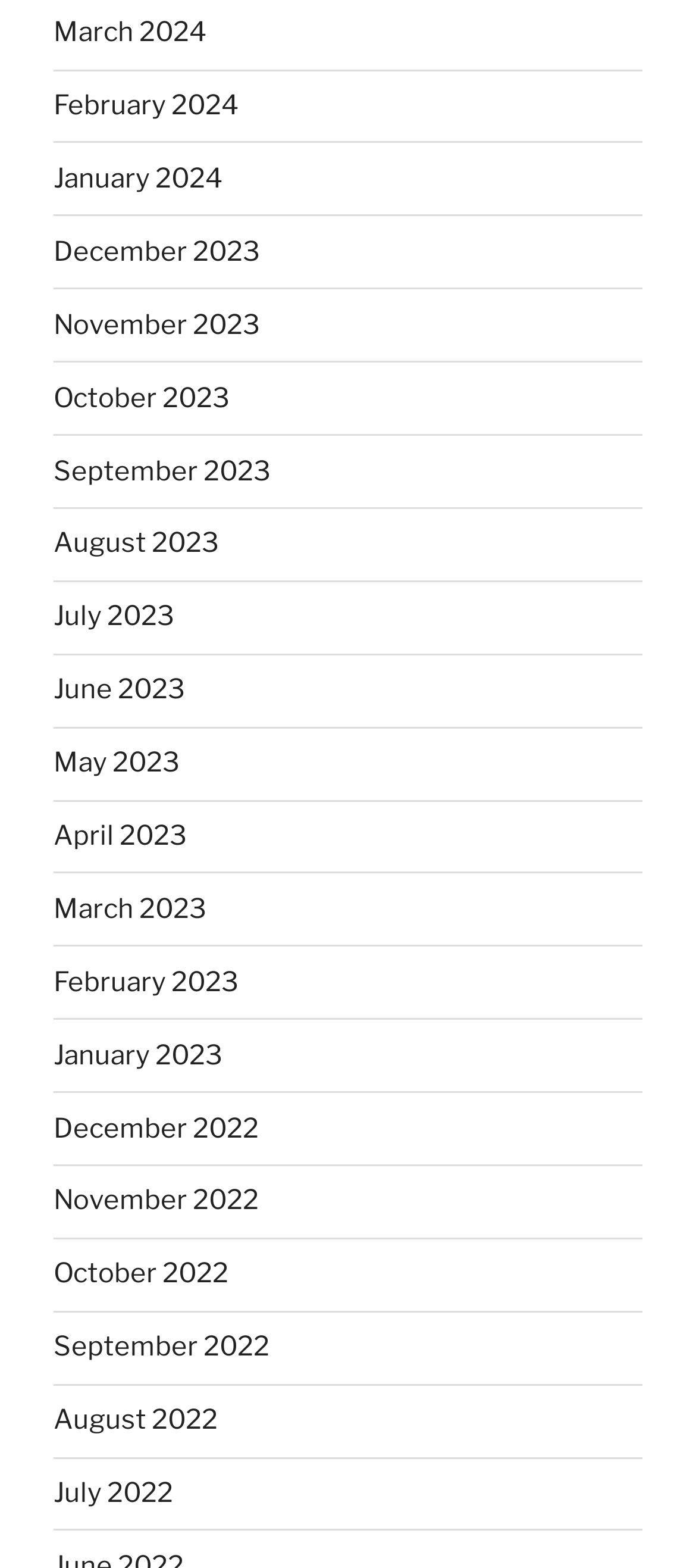Determine the bounding box coordinates of the clickable region to follow the instruction: "browse January 2022".

[0.077, 0.662, 0.321, 0.683]